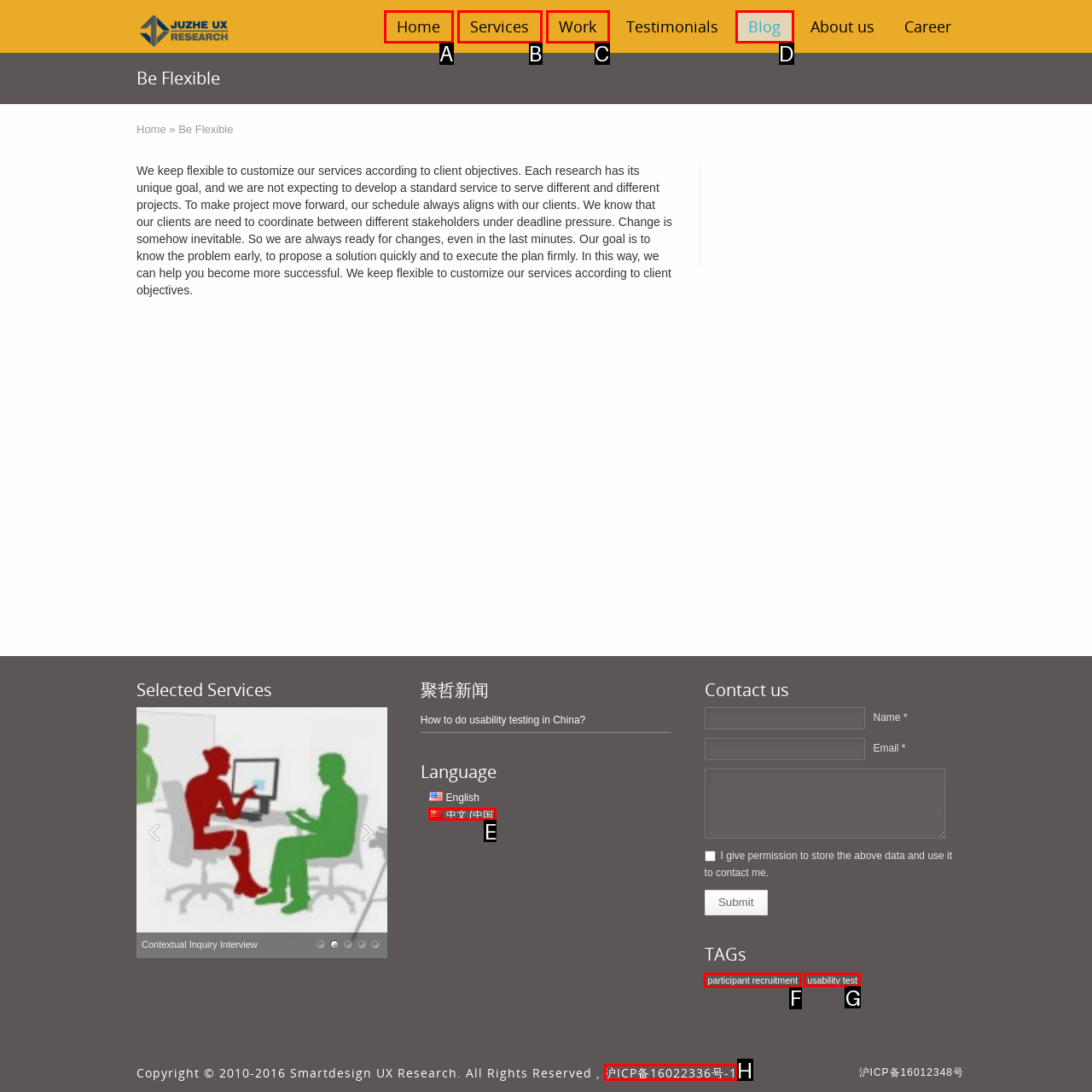Identify which HTML element should be clicked to fulfill this instruction: Subscribe to marketing tips and promotions Reply with the correct option's letter.

None